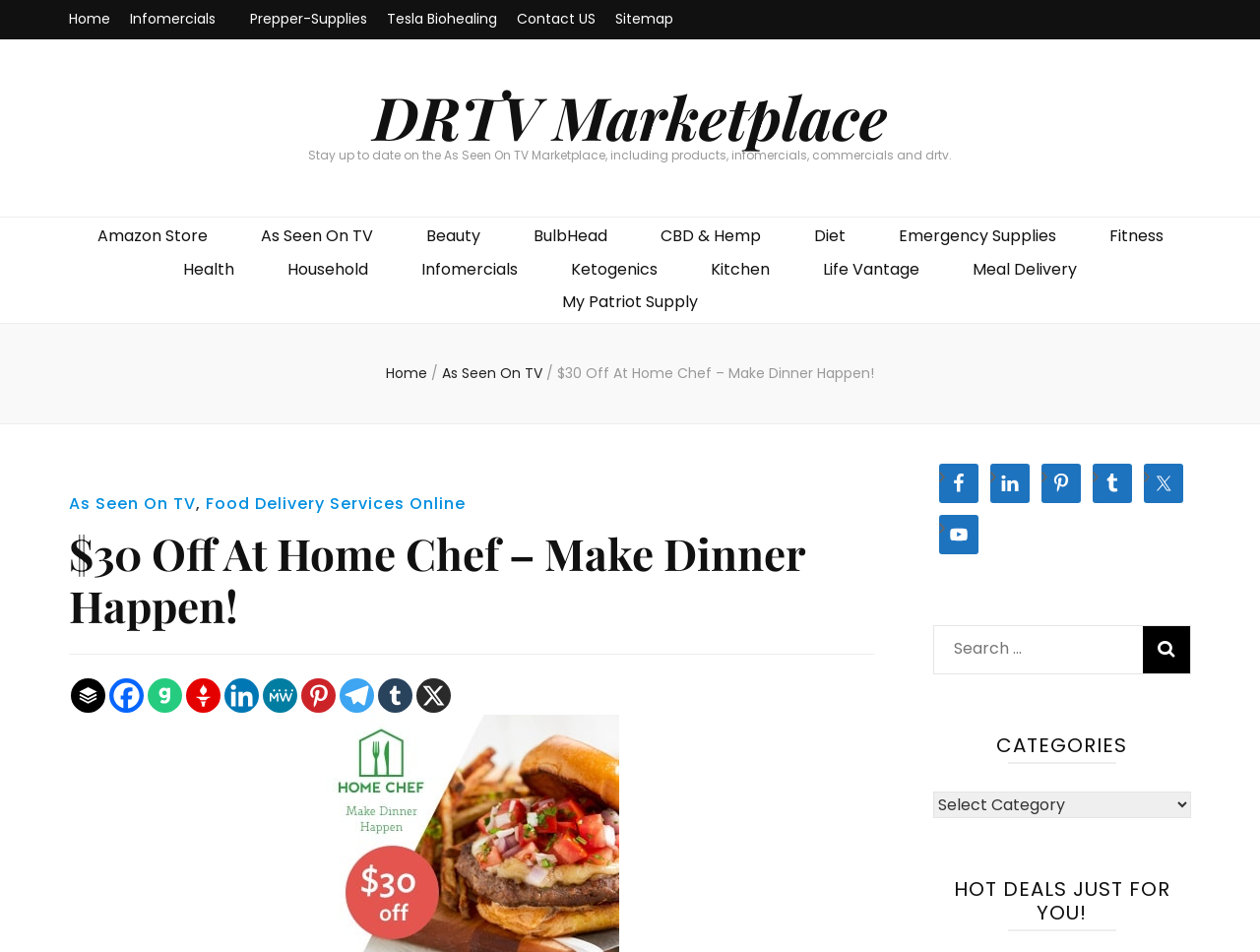From the element description As Seen On TV, predict the bounding box coordinates of the UI element. The coordinates must be specified in the format (top-left x, top-left y, bottom-right x, bottom-right y) and should be within the 0 to 1 range.

[0.055, 0.517, 0.155, 0.54]